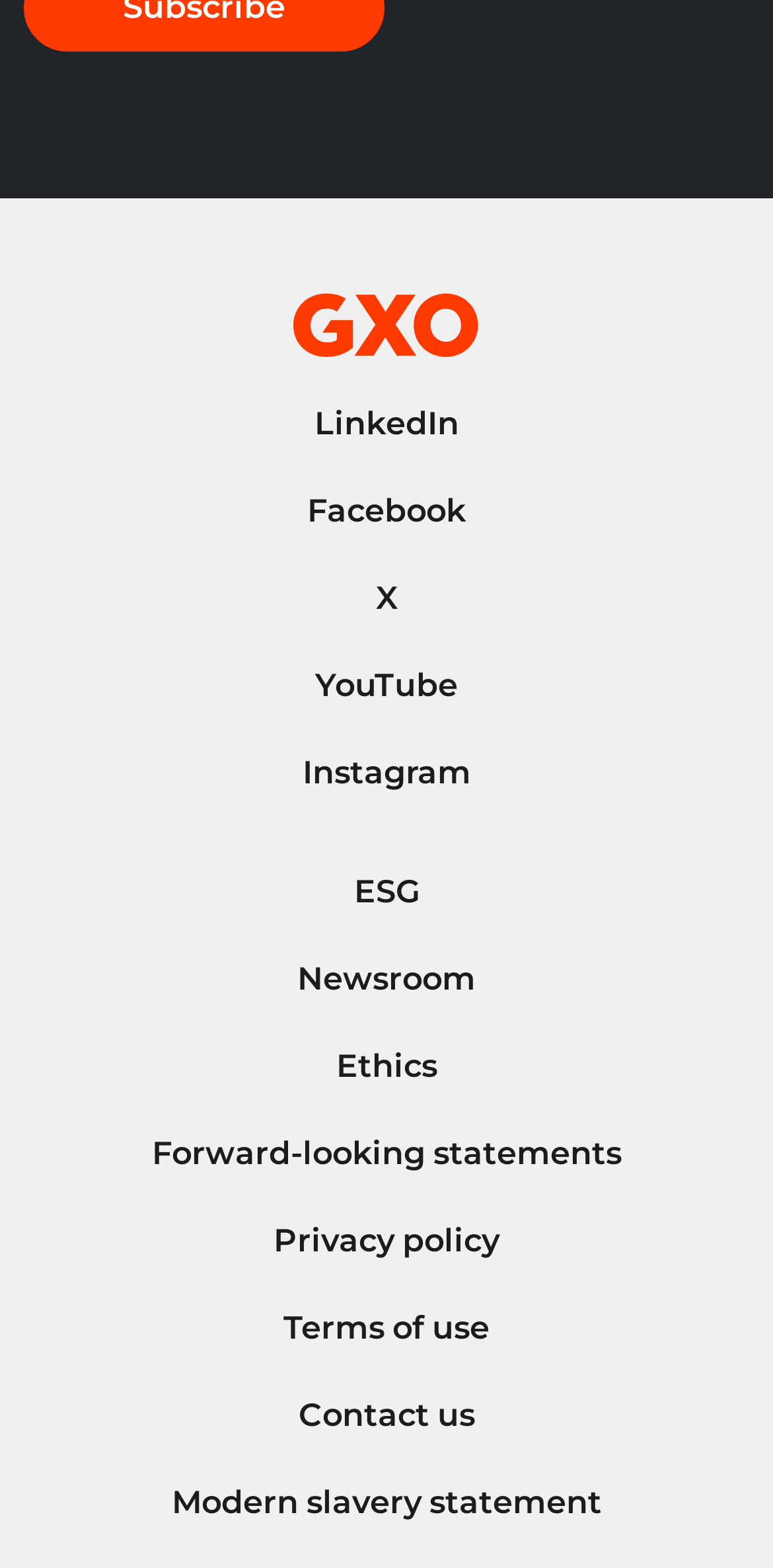From the details in the image, provide a thorough response to the question: How many links are present in the footer section?

There are 16 links present in the footer section, starting from 'LinkedIn' and ending with 'Modern slavery statement'.